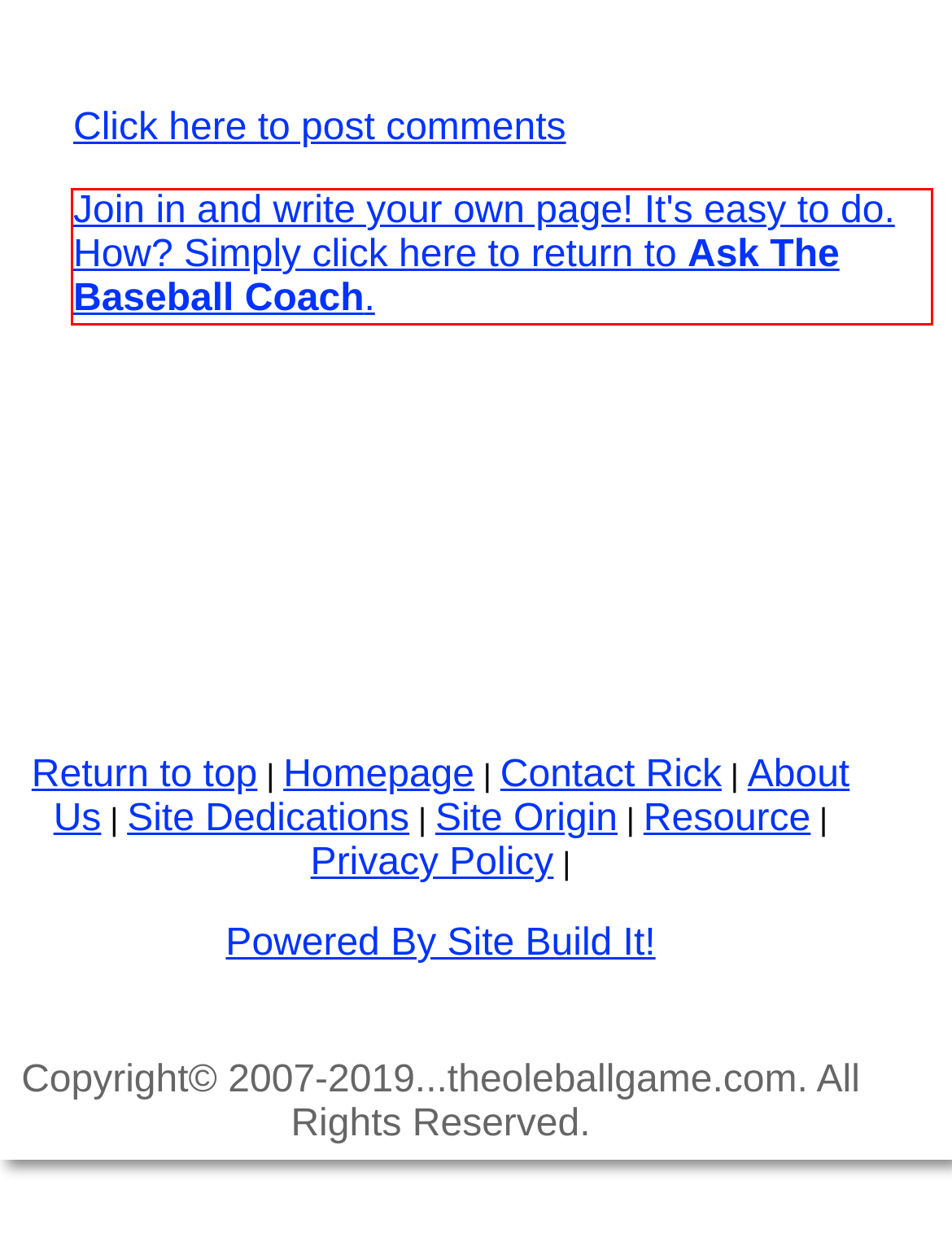You have a screenshot of a webpage with a red bounding box. Identify and extract the text content located inside the red bounding box.

Join in and write your own page! It's easy to do. How? Simply click here to return to Ask The Baseball Coach.